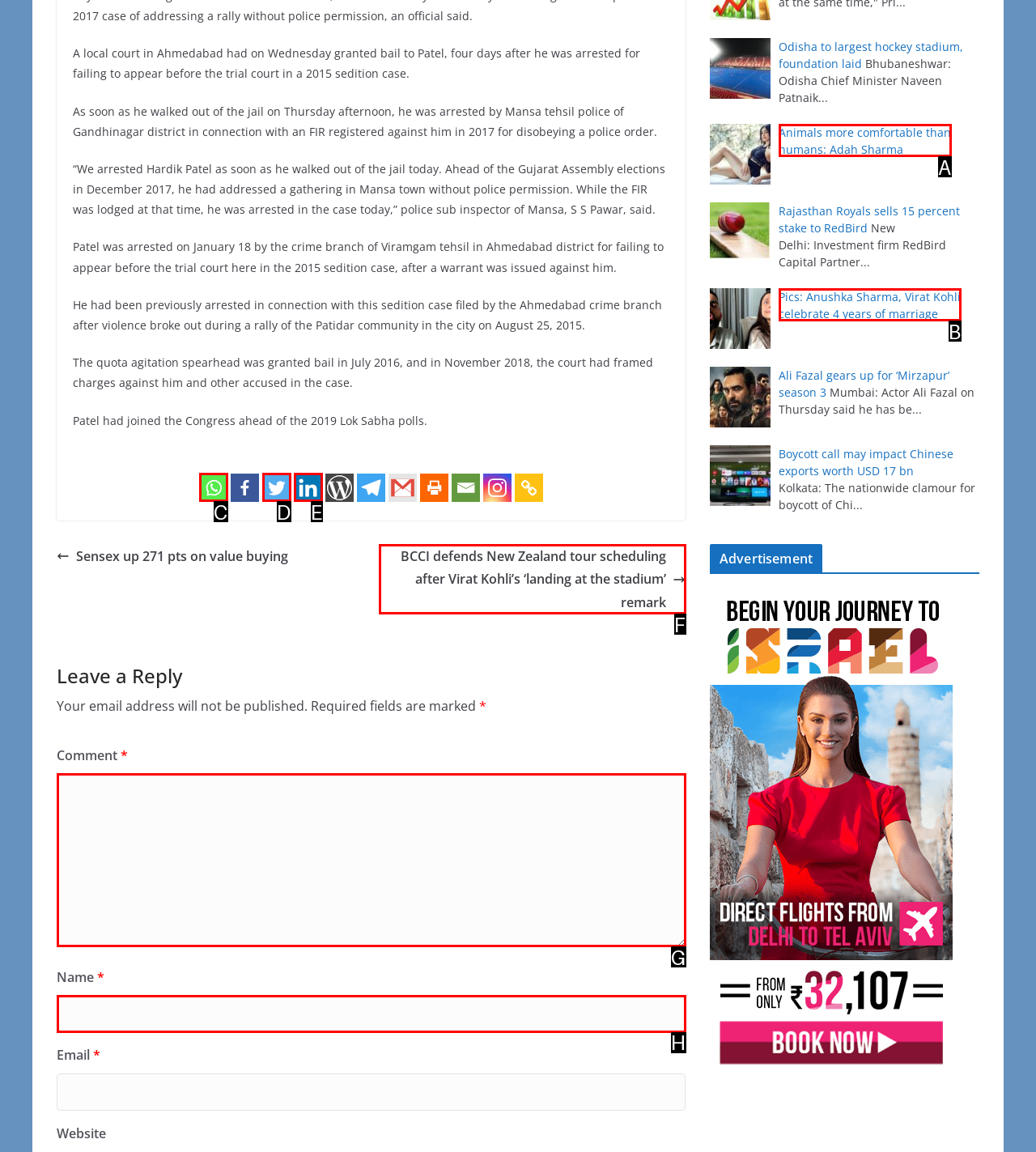Find the HTML element that matches the description provided: parent_node: Name * name="author"
Answer using the corresponding option letter.

H